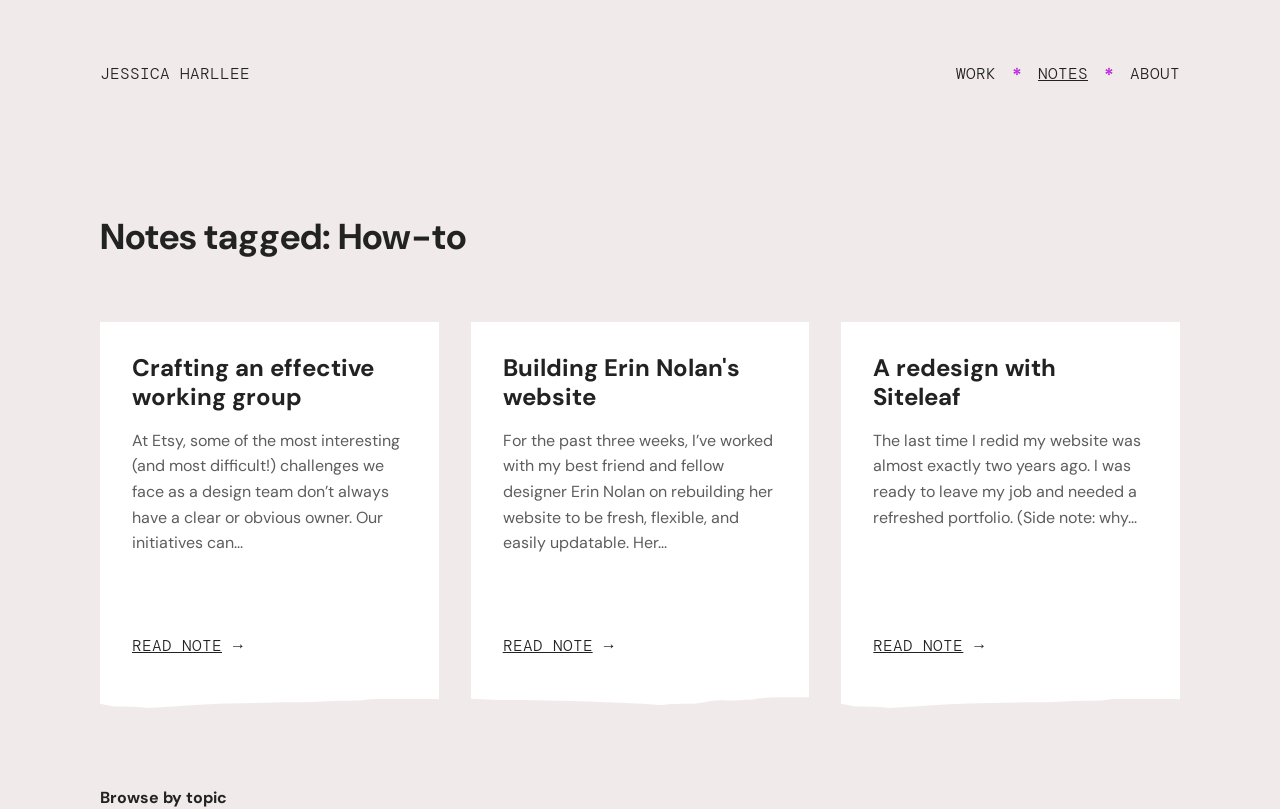Show the bounding box coordinates for the HTML element as described: "www.polomchak.com".

None